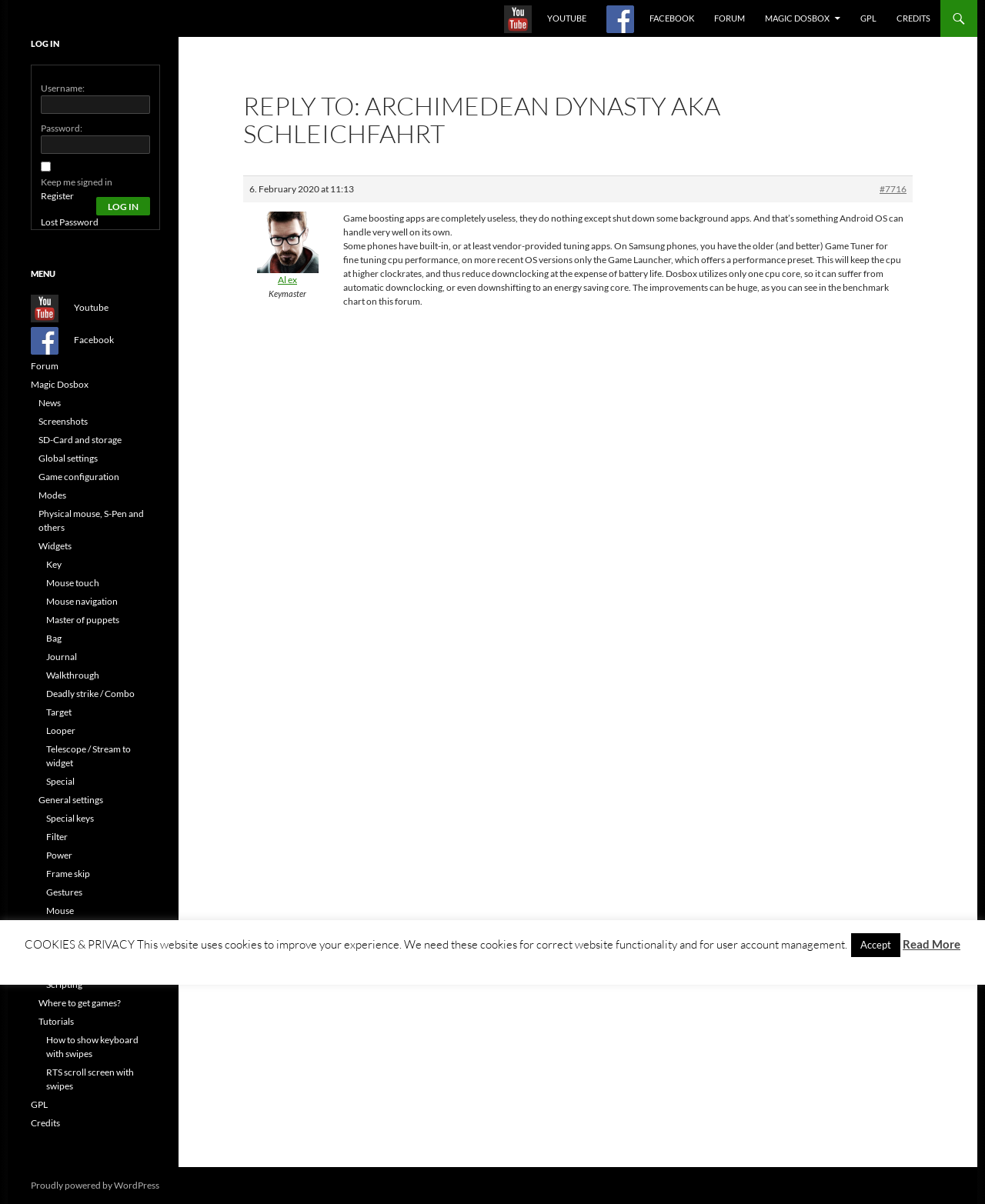Identify the bounding box of the UI element described as follows: "Magic Dosbox". Provide the coordinates as four float numbers in the range of 0 to 1 [left, top, right, bottom].

[0.767, 0.0, 0.862, 0.031]